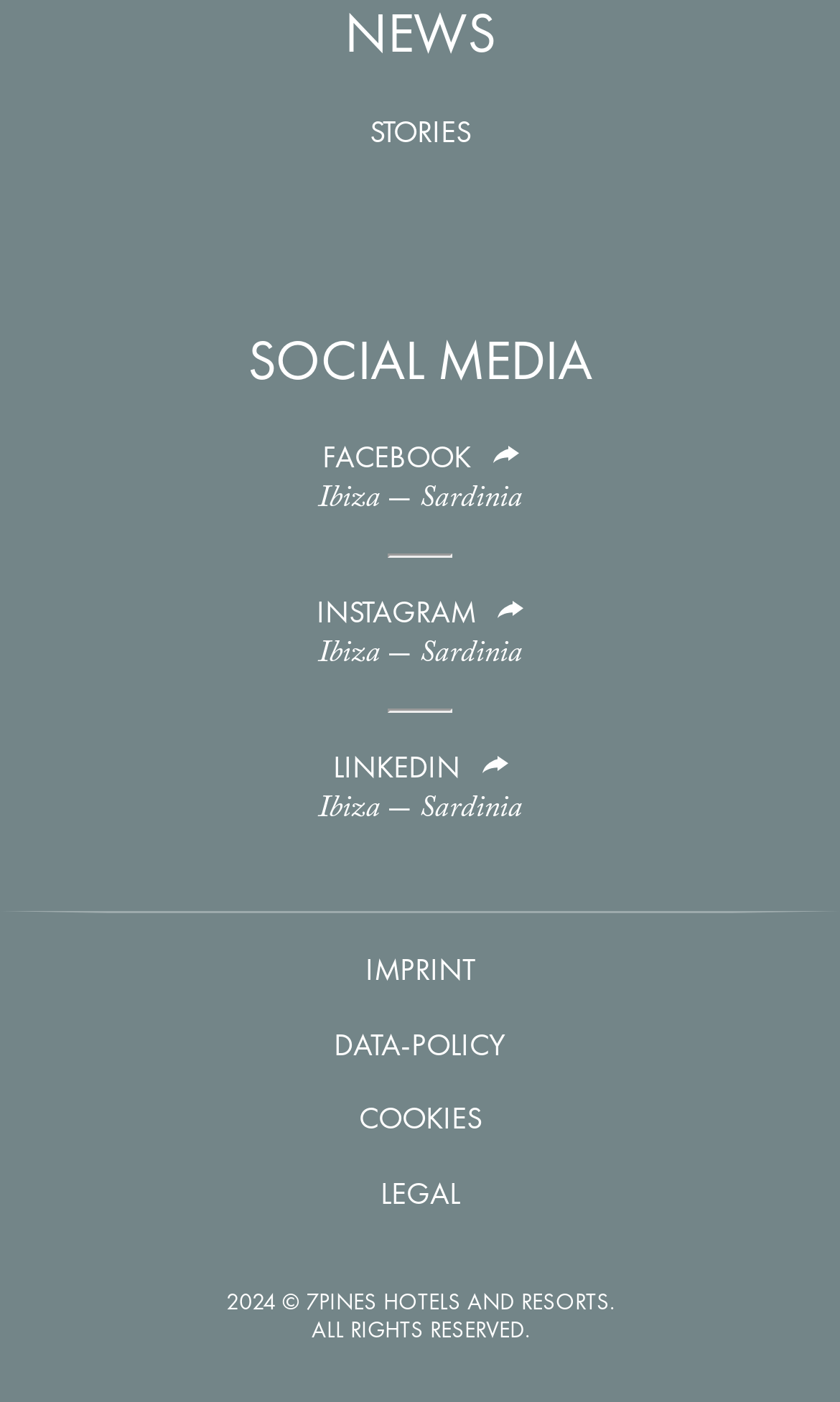How many links are there for Ibiza?
Respond with a short answer, either a single word or a phrase, based on the image.

3